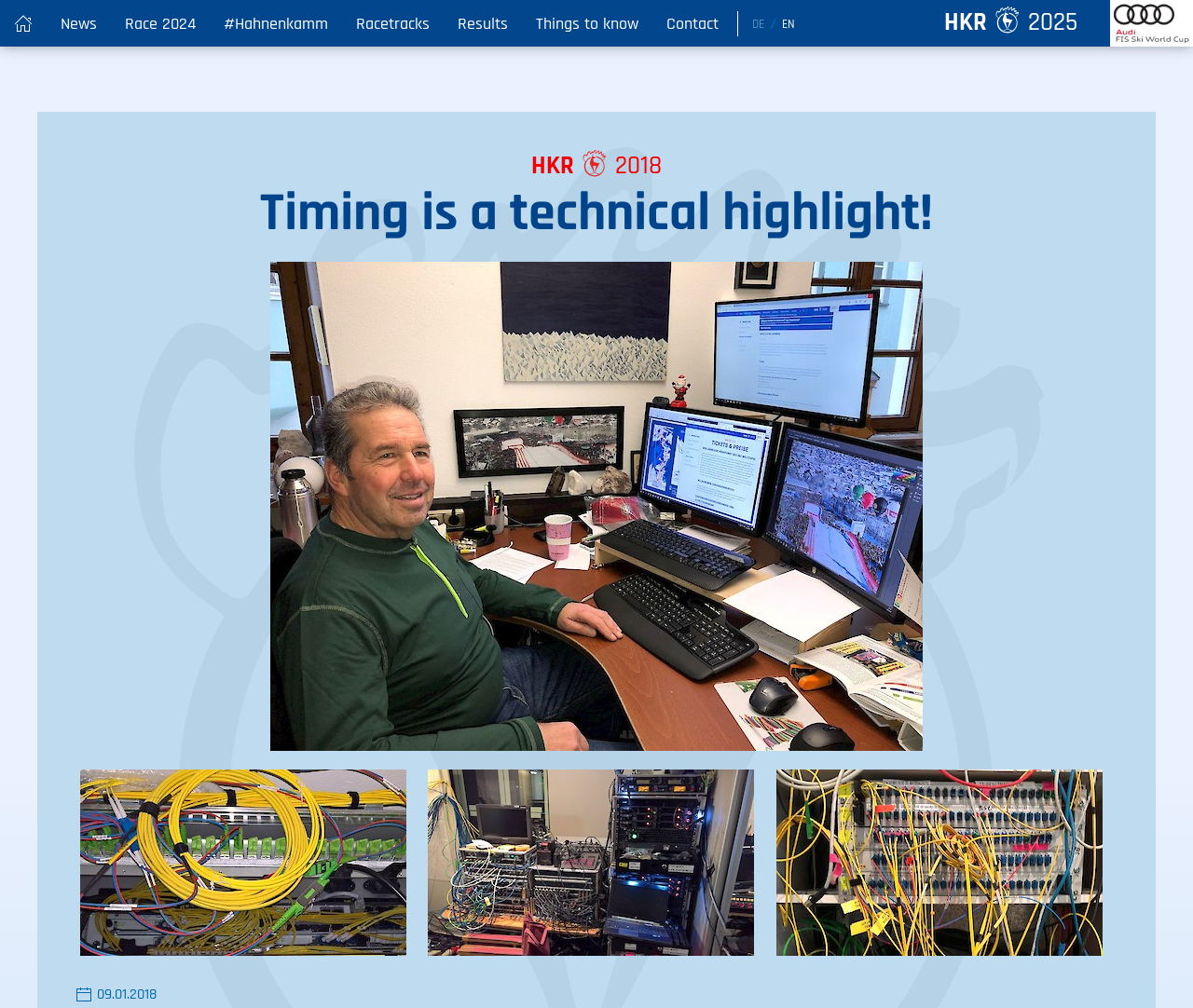Please locate the bounding box coordinates of the region I need to click to follow this instruction: "go to home page".

[0.0, 0.0, 0.039, 0.046]